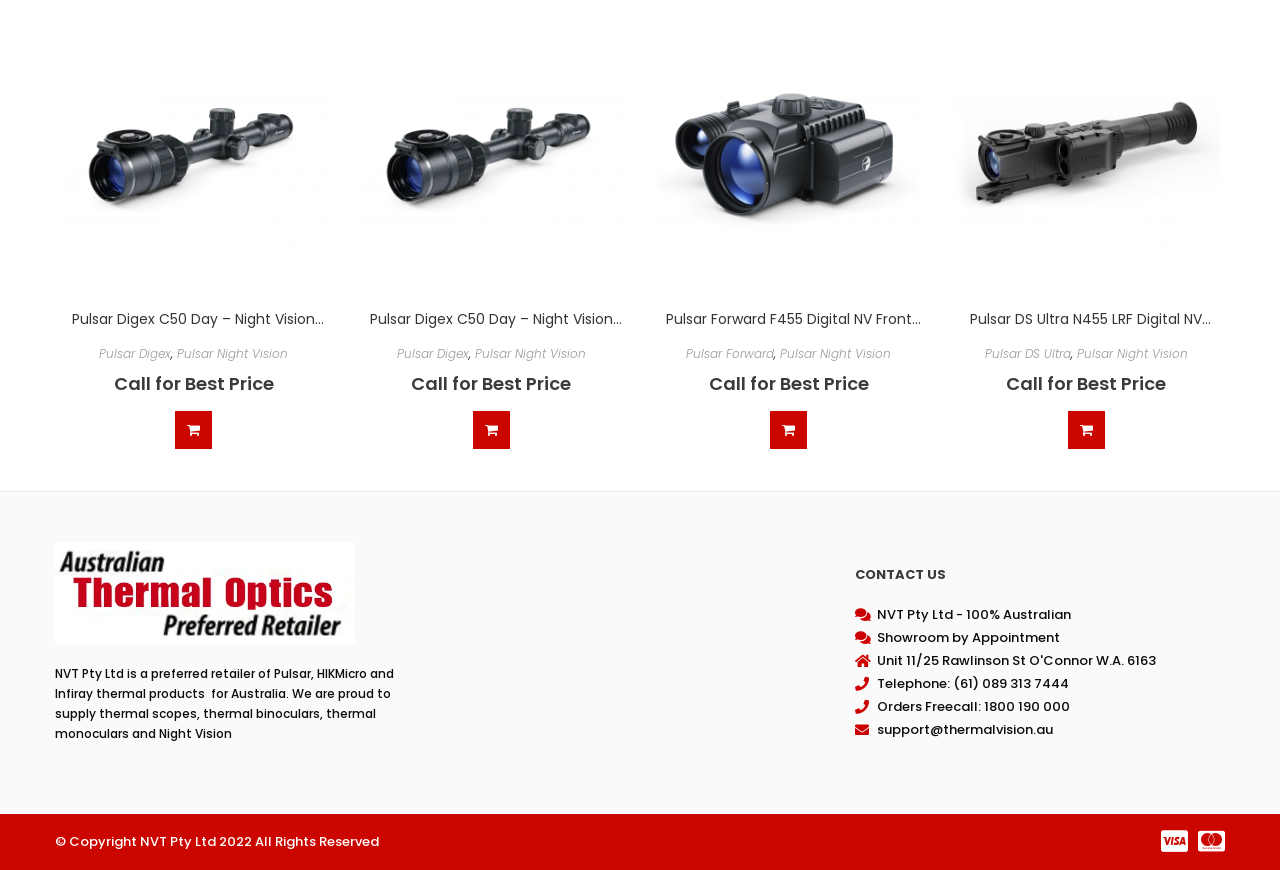Can you find the bounding box coordinates of the area I should click to execute the following instruction: "View Pulsar Forward F455 Digital NV Front Attachment – FREE DELIVERY"?

[0.512, 0.031, 0.721, 0.338]